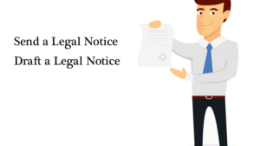What is the purpose of the image?
Based on the image, respond with a single word or phrase.

Educational or informative